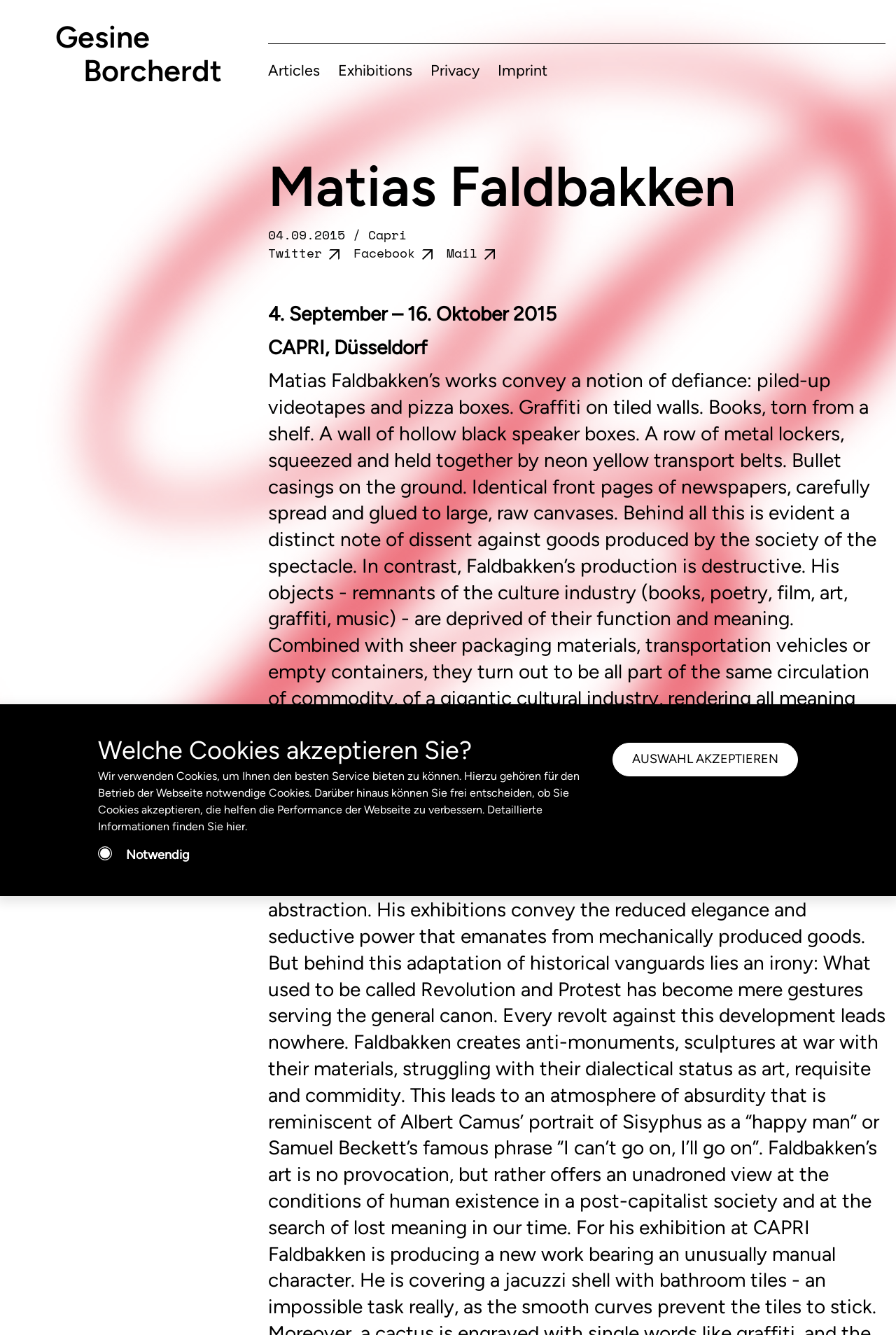Please identify the bounding box coordinates of the area that needs to be clicked to follow this instruction: "Check Twitter".

[0.299, 0.183, 0.379, 0.196]